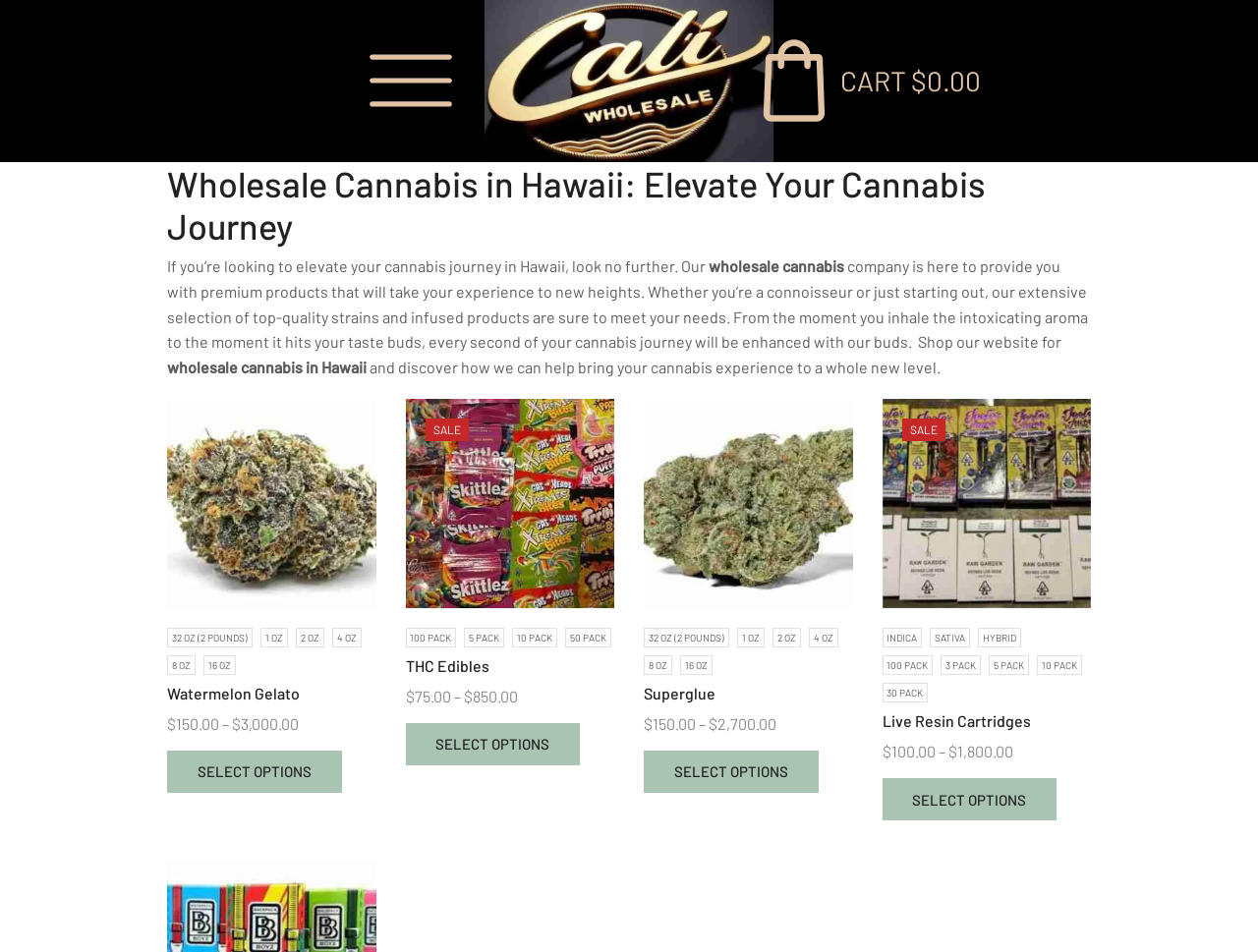What type of cannabis products are offered on this webpage?
Using the information from the image, answer the question thoroughly.

I found the answer by examining the various product categories on the webpage, including 'Wholesale Cannabis Flower', 'THC Edibles', and 'Live Resin Carts', which indicate the types of cannabis products offered.